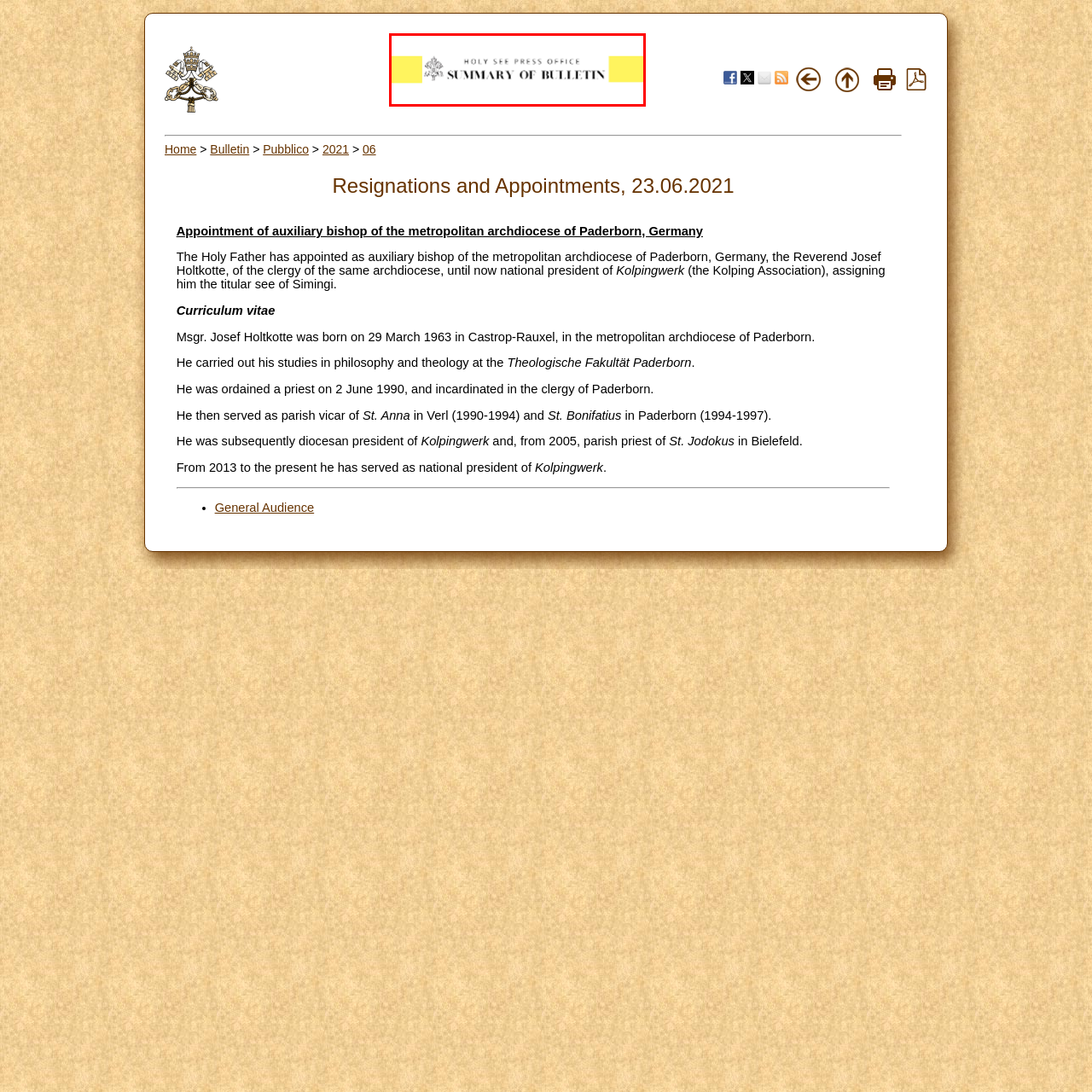What is the purpose of the graphical element?
Scrutinize the image inside the red bounding box and provide a detailed and extensive answer to the question.

The purpose of the graphical element is to provide a clear and professional representation of the press office's identity in official communications regarding various updates or announcements from the Vatican, setting a tone of reliability and authority for the information that follows.